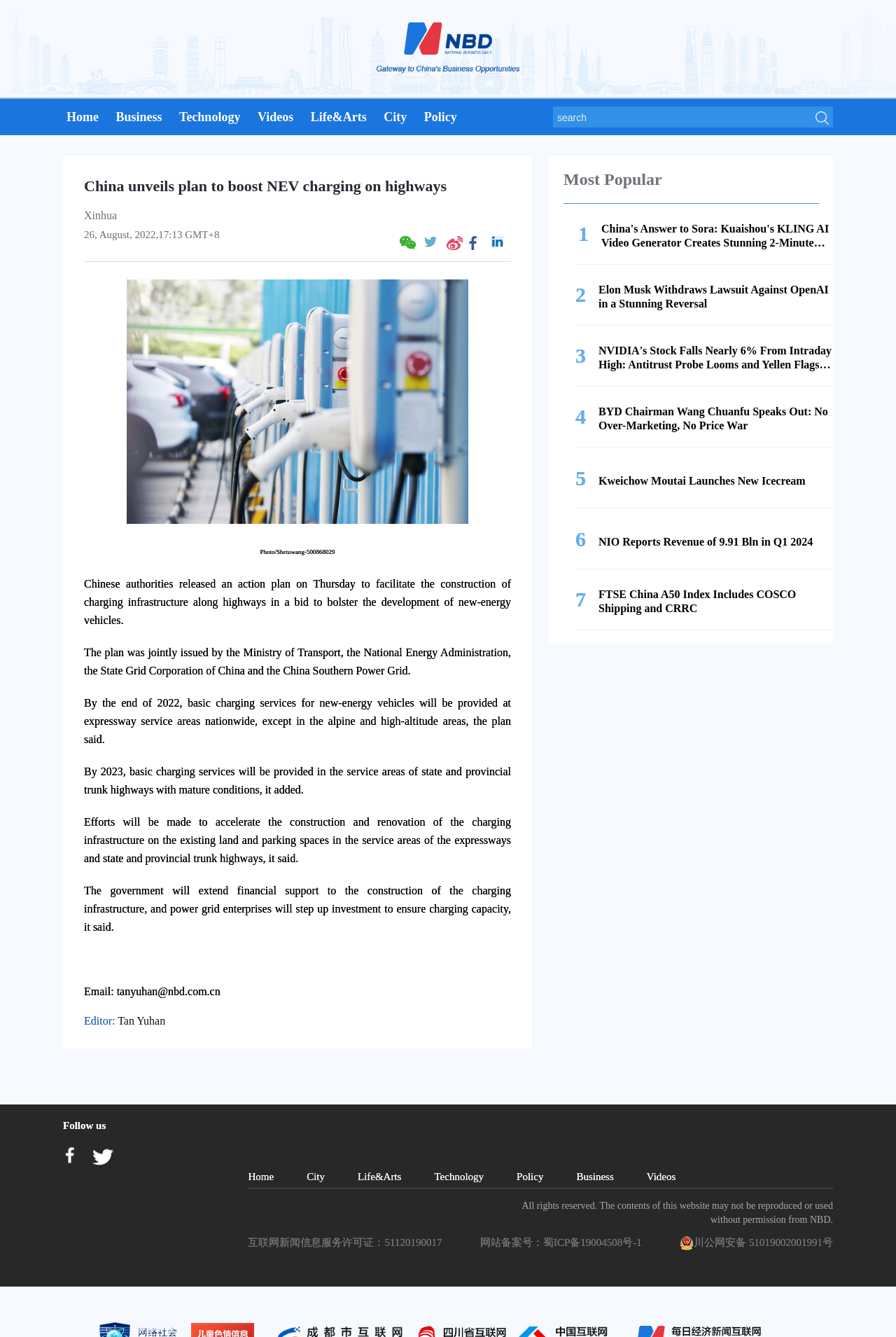Specify the bounding box coordinates of the region I need to click to perform the following instruction: "Go to Business page". The coordinates must be four float numbers in the range of 0 to 1, i.e., [left, top, right, bottom].

[0.125, 0.082, 0.185, 0.097]